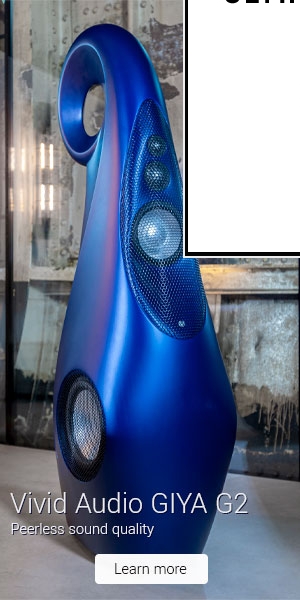What is the shape of the speaker?
Look at the screenshot and give a one-word or phrase answer.

Sculptural